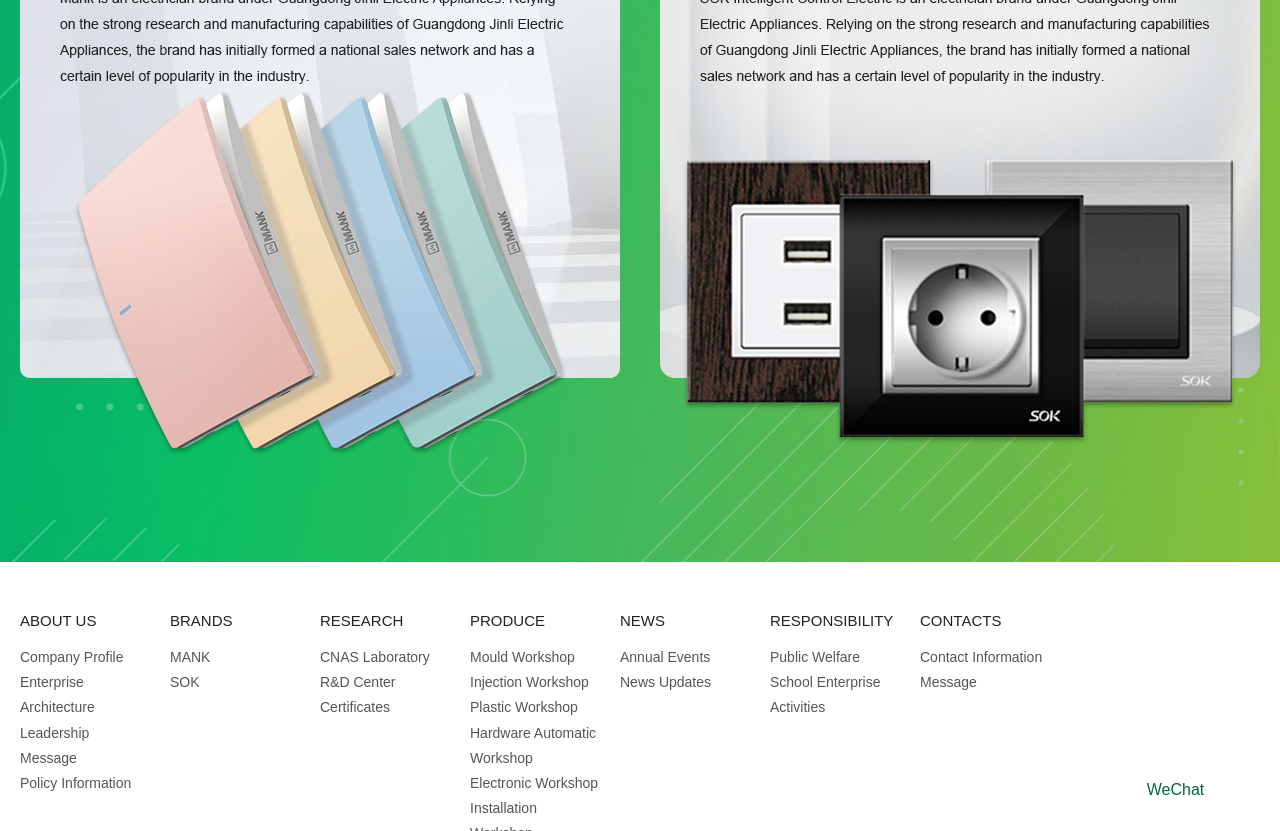Please predict the bounding box coordinates of the element's region where a click is necessary to complete the following instruction: "Check annual events news". The coordinates should be represented by four float numbers between 0 and 1, i.e., [left, top, right, bottom].

[0.484, 0.781, 0.555, 0.8]